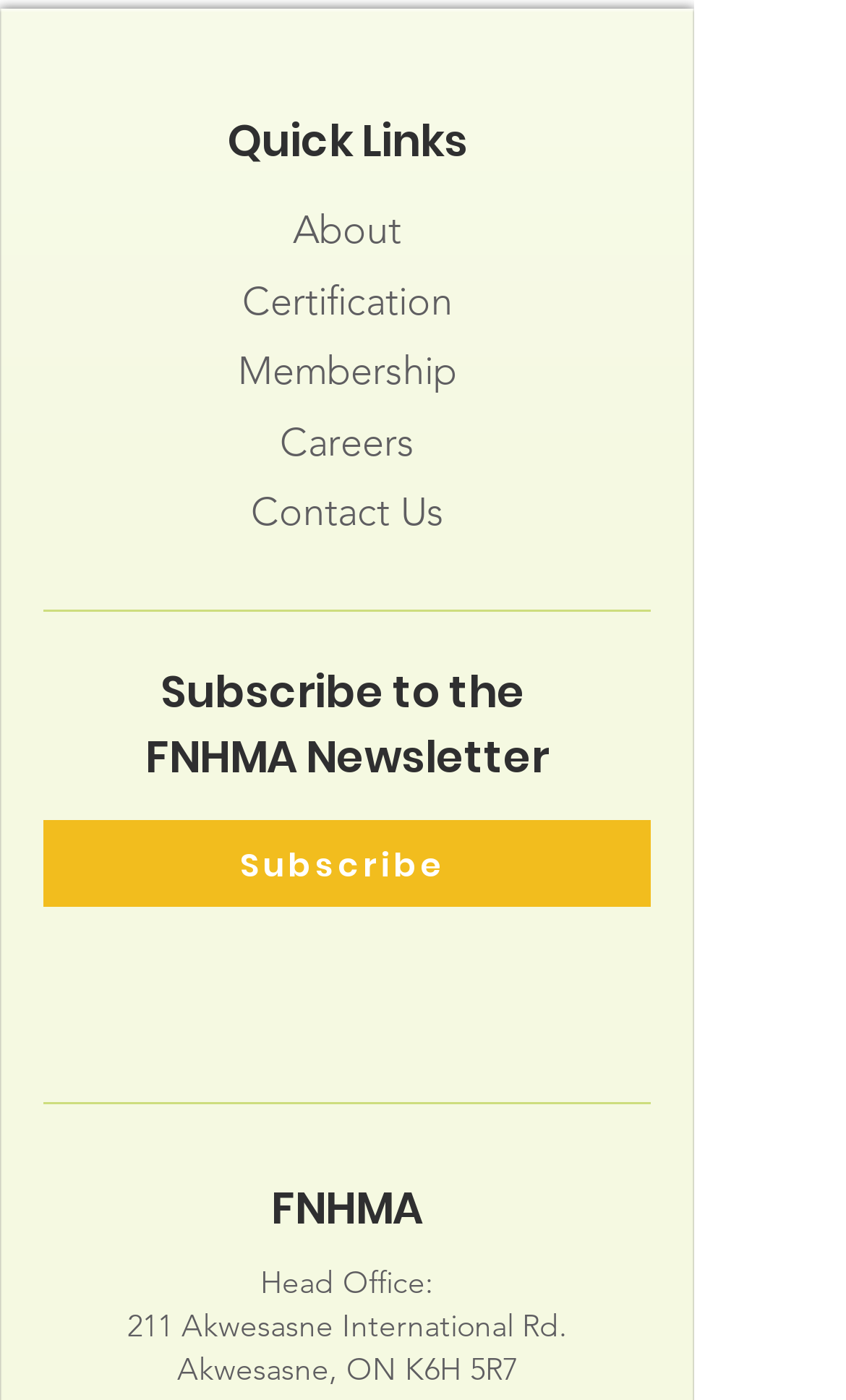Provide a thorough and detailed response to the question by examining the image: 
What is the address of the organization's head office?

The address of the organization's head office can be found in the static text elements at the bottom of the page, which provide the address as '211 Akwesasne International Rd., Akwesasne, ON K6H 5R7'.